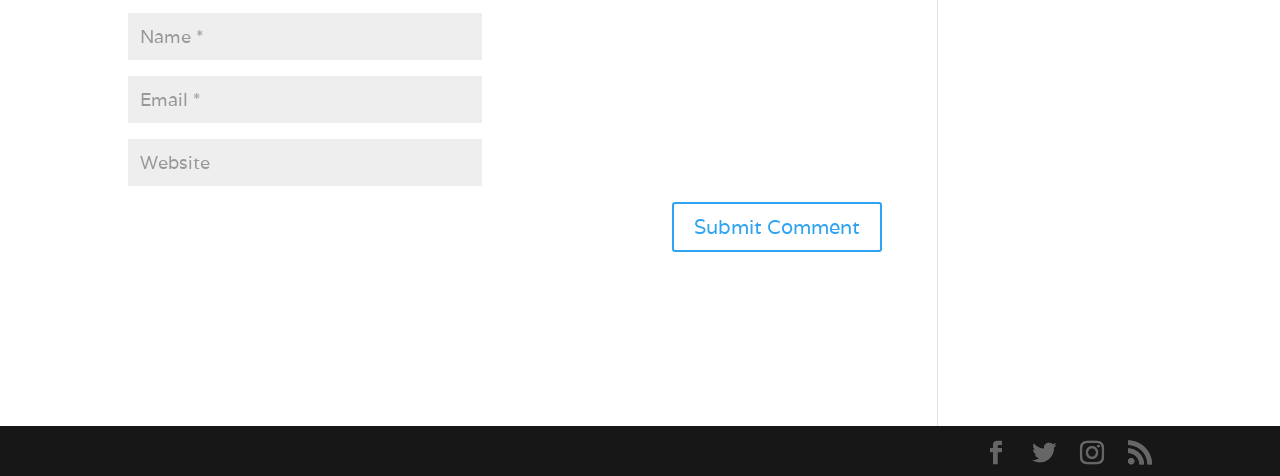With reference to the screenshot, provide a detailed response to the question below:
What is the purpose of the first textbox?

The first textbox has a label 'Name *' and is required, indicating that it is meant for the user to enter their name.